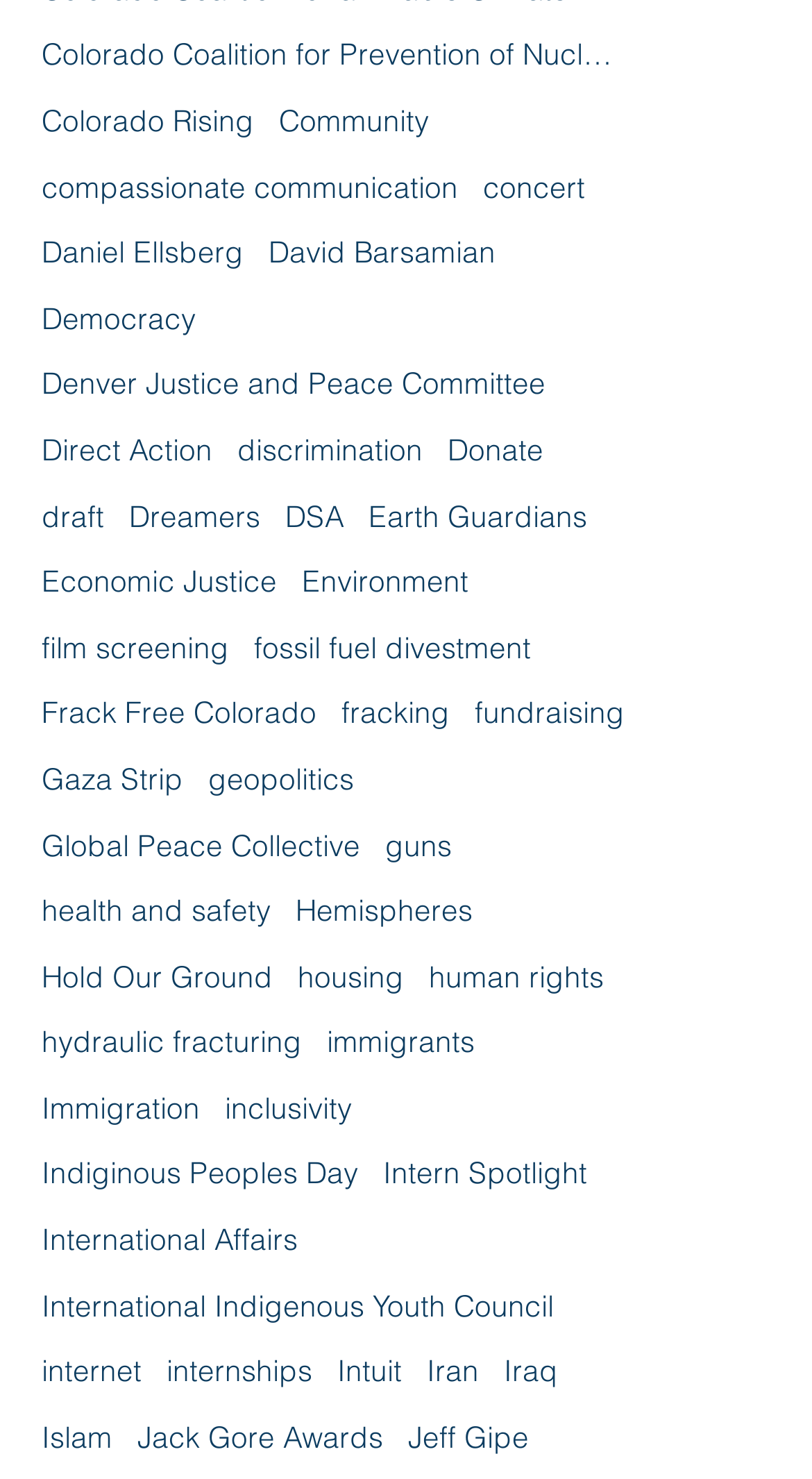Provide a brief response to the question using a single word or phrase: 
What is the topic of the link below 'Donate'?

draft